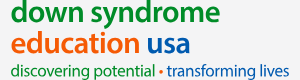Elaborate on all the features and components visible in the image.

The image displays the logo of "Down Syndrome Education USA." The logo features the organization’s name prominently displayed in vibrant colors: "down syndrome" in green, "education" in orange, and "usa" in blue. Beneath the name, two phrases—"discovering potential" and "transforming lives"—are elegantly presented in smaller font, emphasizing the organization's mission to support individuals with Down syndrome. The overall design is engaging and informative, signifying the positive impact the organization aims to have within the community.